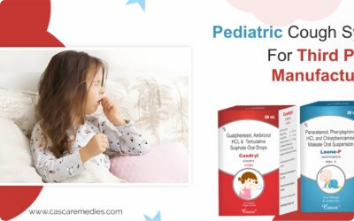What is the overall aesthetic of the image?
Based on the screenshot, give a detailed explanation to answer the question.

The image combines elements of warmth and care, reflecting the product's focus on pediatric health solutions, creating a cozy and comforting atmosphere, which is evident from the soft pillows and the child's gentle expression.